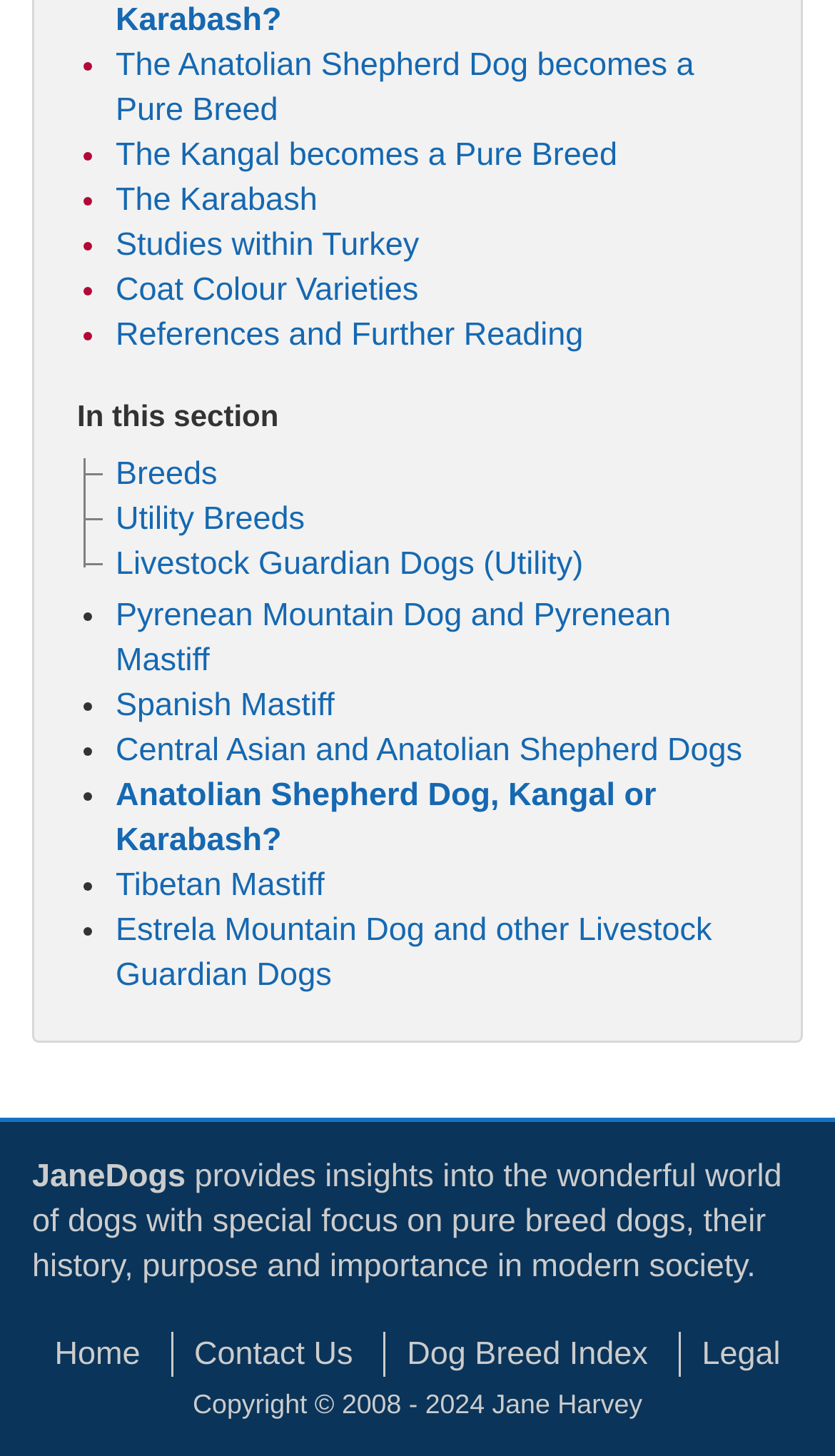Find the bounding box coordinates of the element's region that should be clicked in order to follow the given instruction: "Visit 'Home'". The coordinates should consist of four float numbers between 0 and 1, i.e., [left, top, right, bottom].

[0.04, 0.914, 0.194, 0.945]